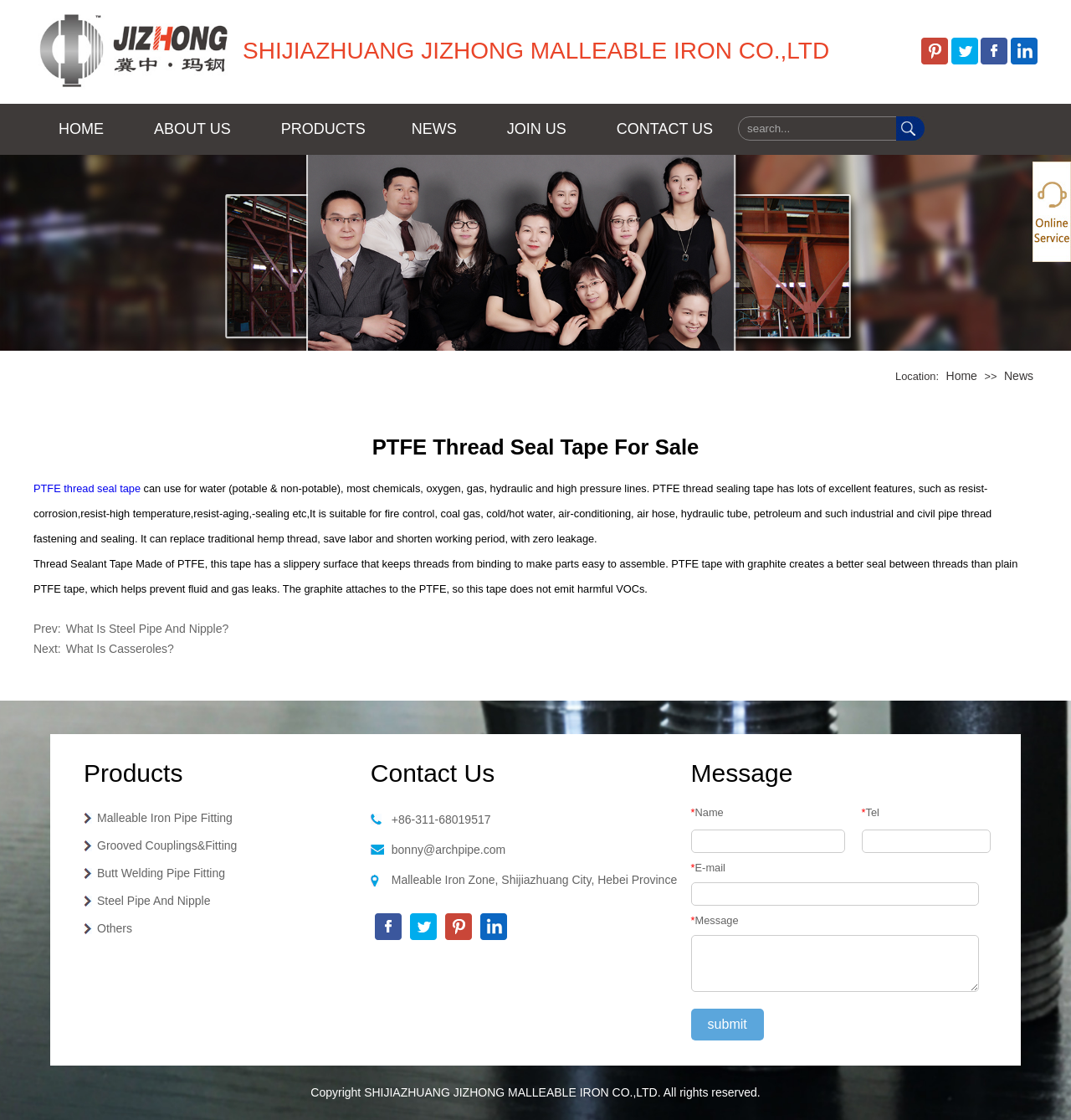Please specify the bounding box coordinates of the clickable section necessary to execute the following command: "read news".

[0.361, 0.093, 0.45, 0.138]